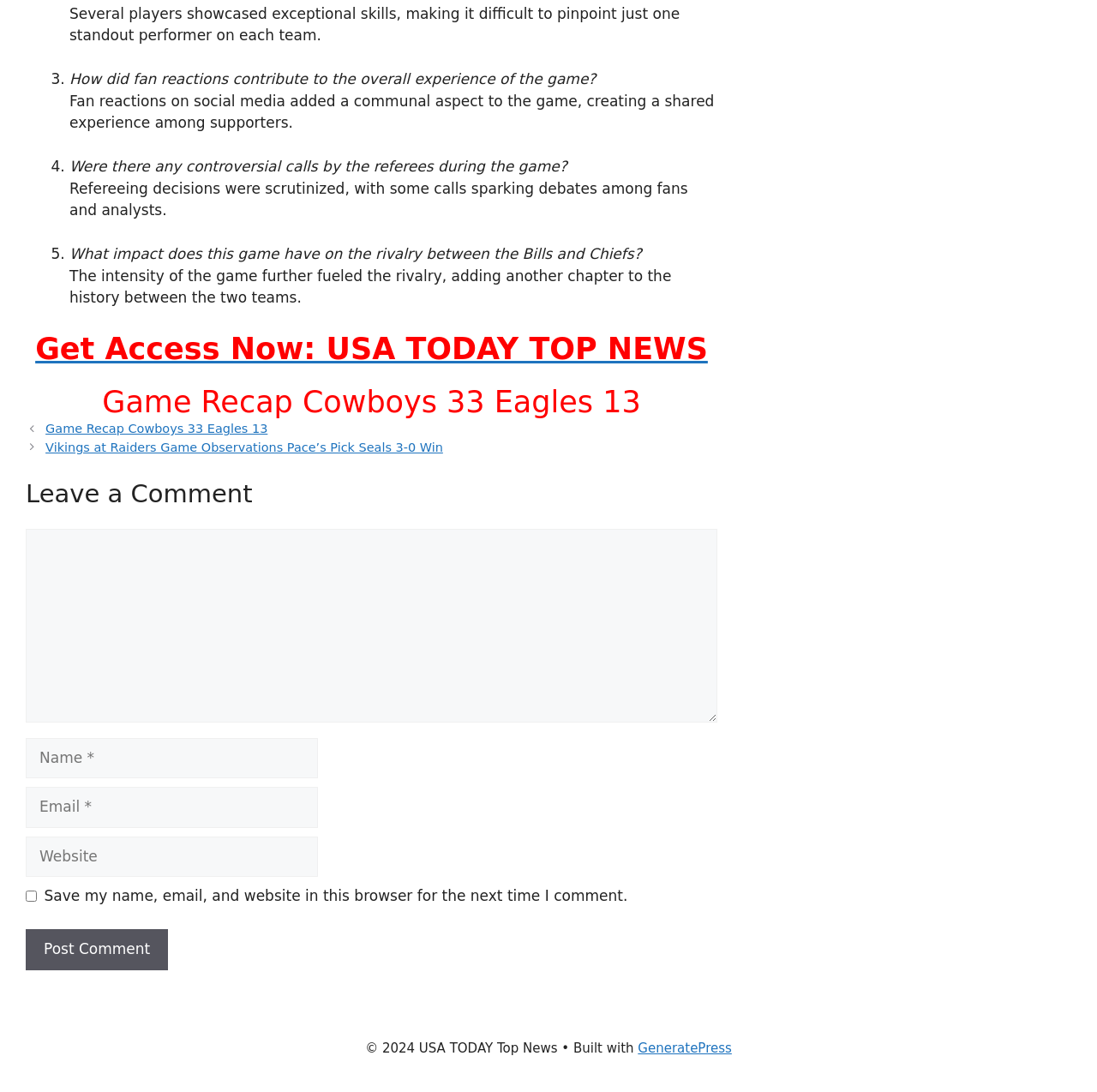Can you find the bounding box coordinates for the element that needs to be clicked to execute this instruction: "Click on 'Post Comment'"? The coordinates should be given as four float numbers between 0 and 1, i.e., [left, top, right, bottom].

[0.023, 0.851, 0.153, 0.888]